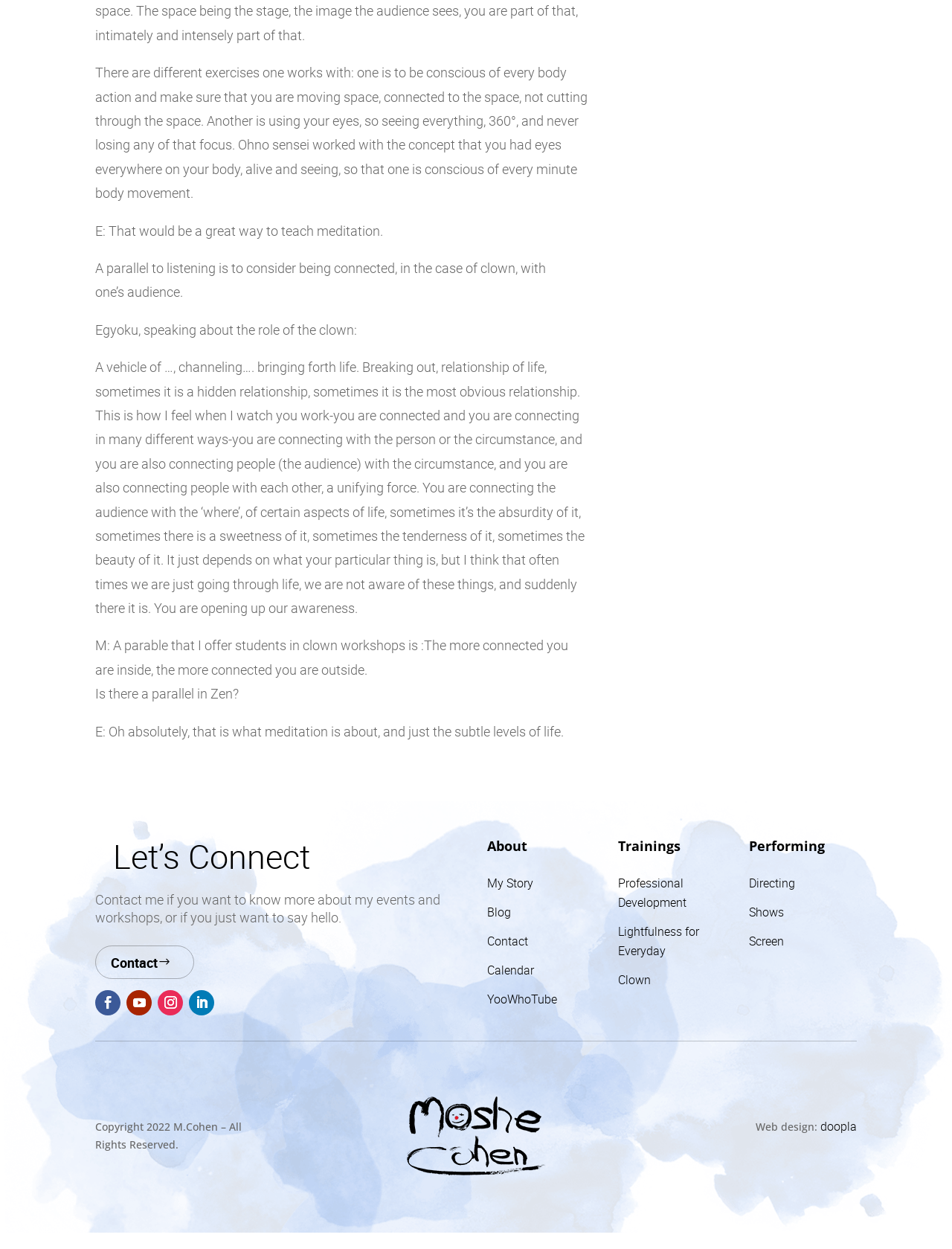What is the main topic of the webpage?
Please look at the screenshot and answer using one word or phrase.

Clowning and meditation